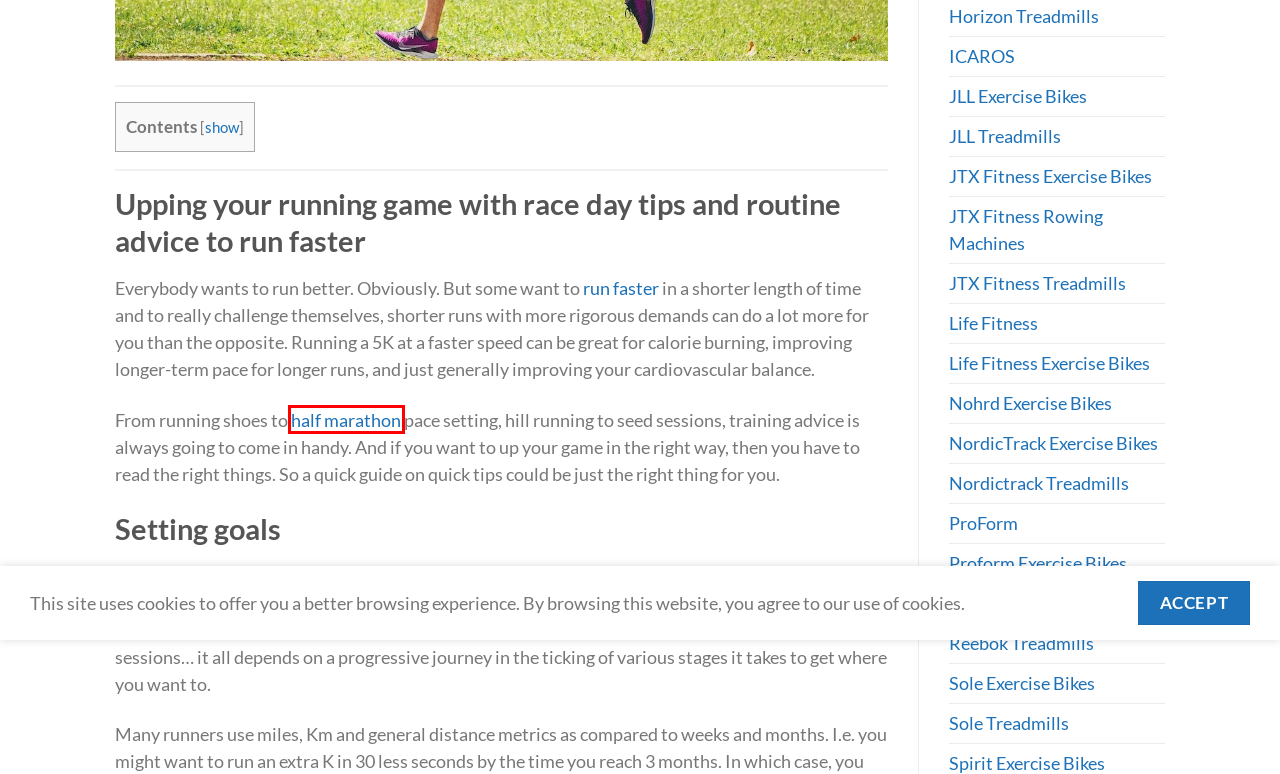Inspect the screenshot of a webpage with a red rectangle bounding box. Identify the webpage description that best corresponds to the new webpage after clicking the element inside the bounding box. Here are the candidates:
A. Life Fitness Exercise Bikes - Gymfreakz
B. JTX Fitness Exercise Bikes - Gymfreakz
C. ICAROS - Gymfreakz
D. JTX Fitness Rowing Machines - Gymfreakz
E. How to run half marathon | Find The Answer Here
F. NordicTrack Exercise Bikes - Gymfreakz
G. Nordictrack Treadmills - Gymfreakz
H. Proform Exercise Bikes - Gymfreakz

E